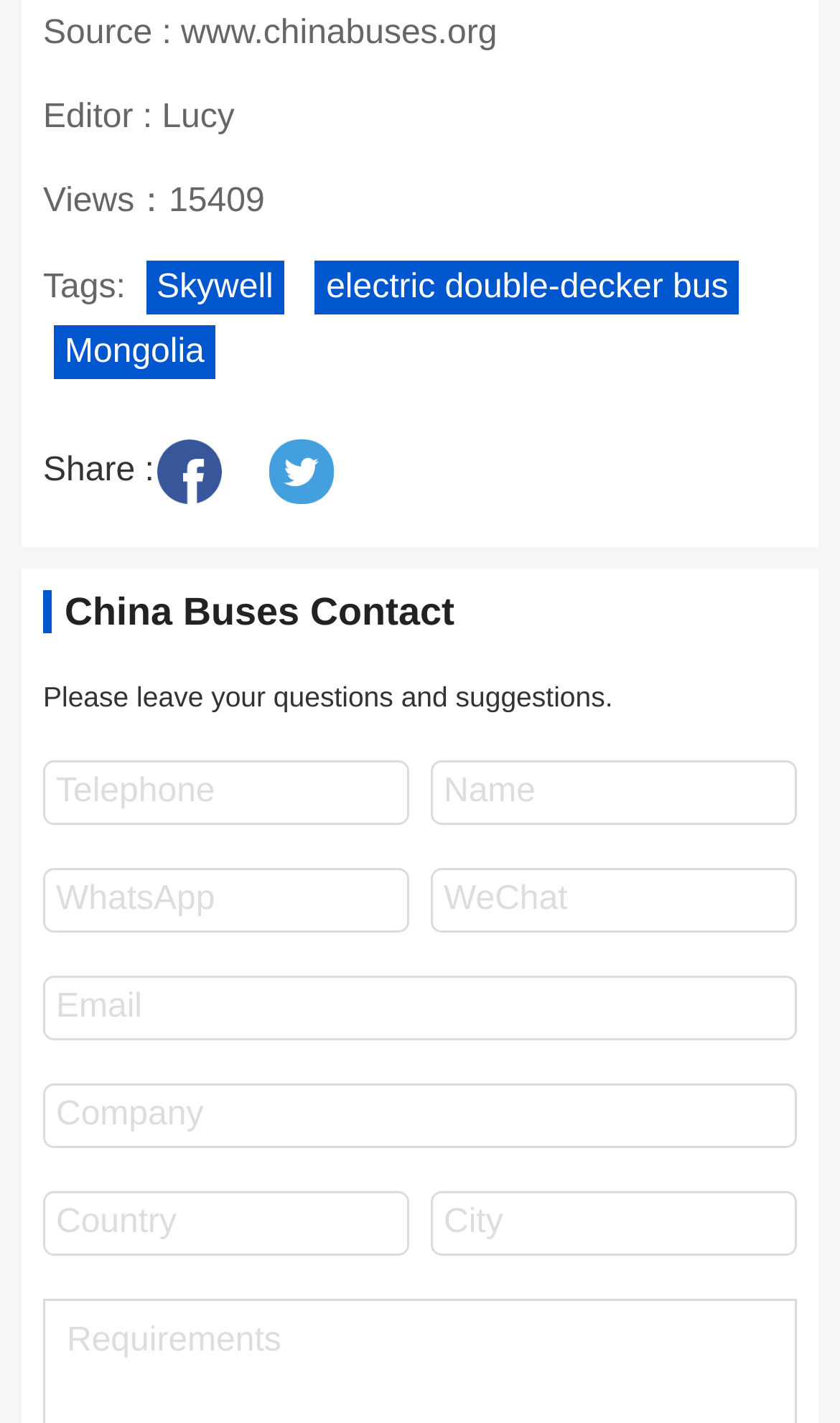What is the purpose of the textboxes at the bottom?
Could you please answer the question thoroughly and with as much detail as possible?

The textboxes at the bottom of the webpage are for users to fill in their contact information, such as name, telephone, WhatsApp, WeChat, email, company, country, and city, which suggests that it is a contact form for users to reach out to China Buses.